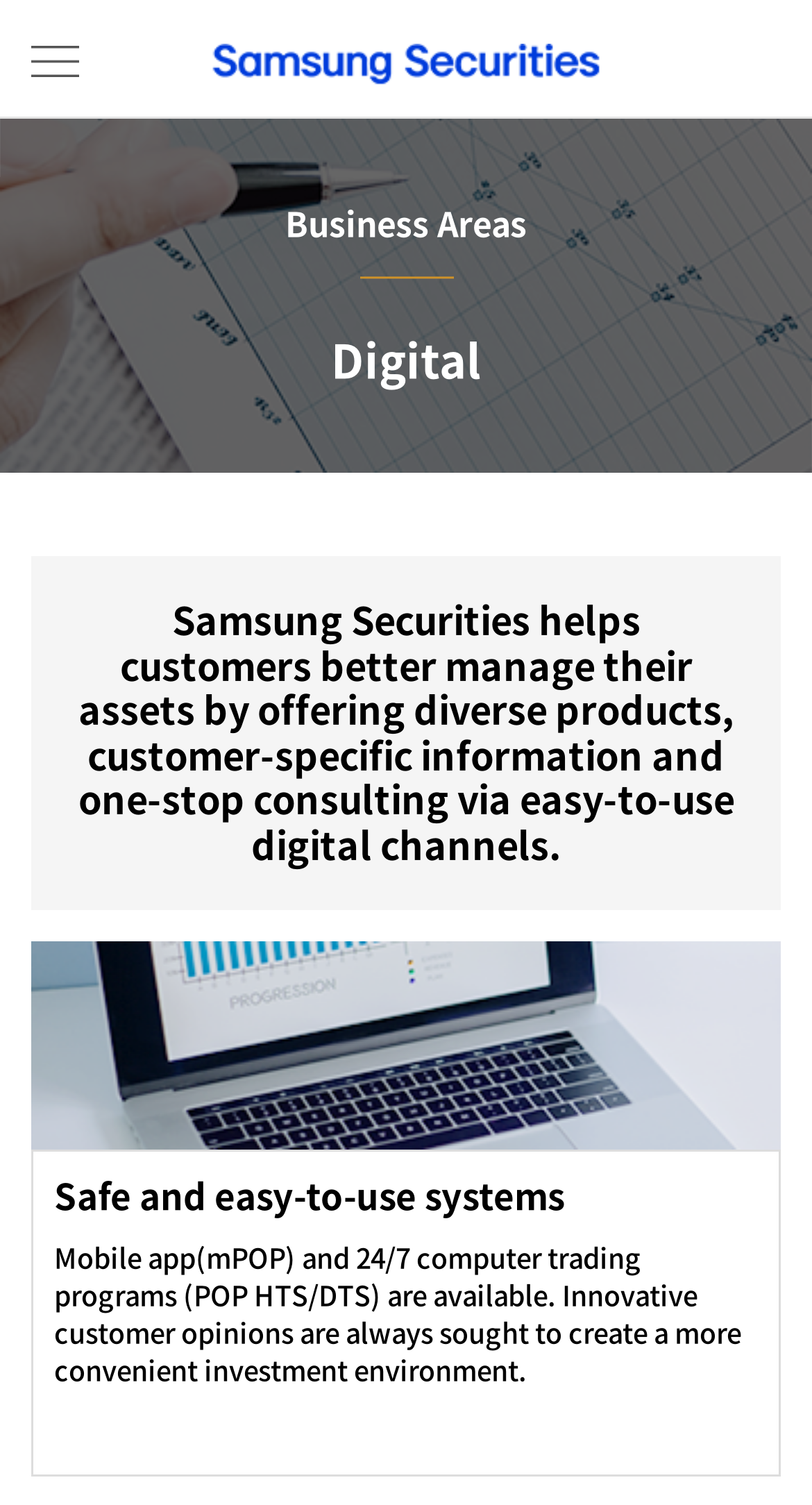What kind of systems are available for customers?
Please provide a comprehensive answer based on the information in the image.

The type of systems available for customers can be found in the description list detail element, which mentions 'Safe and easy-to-use systems' as one of the features, along with mobile app and 24/7 computer trading programs.